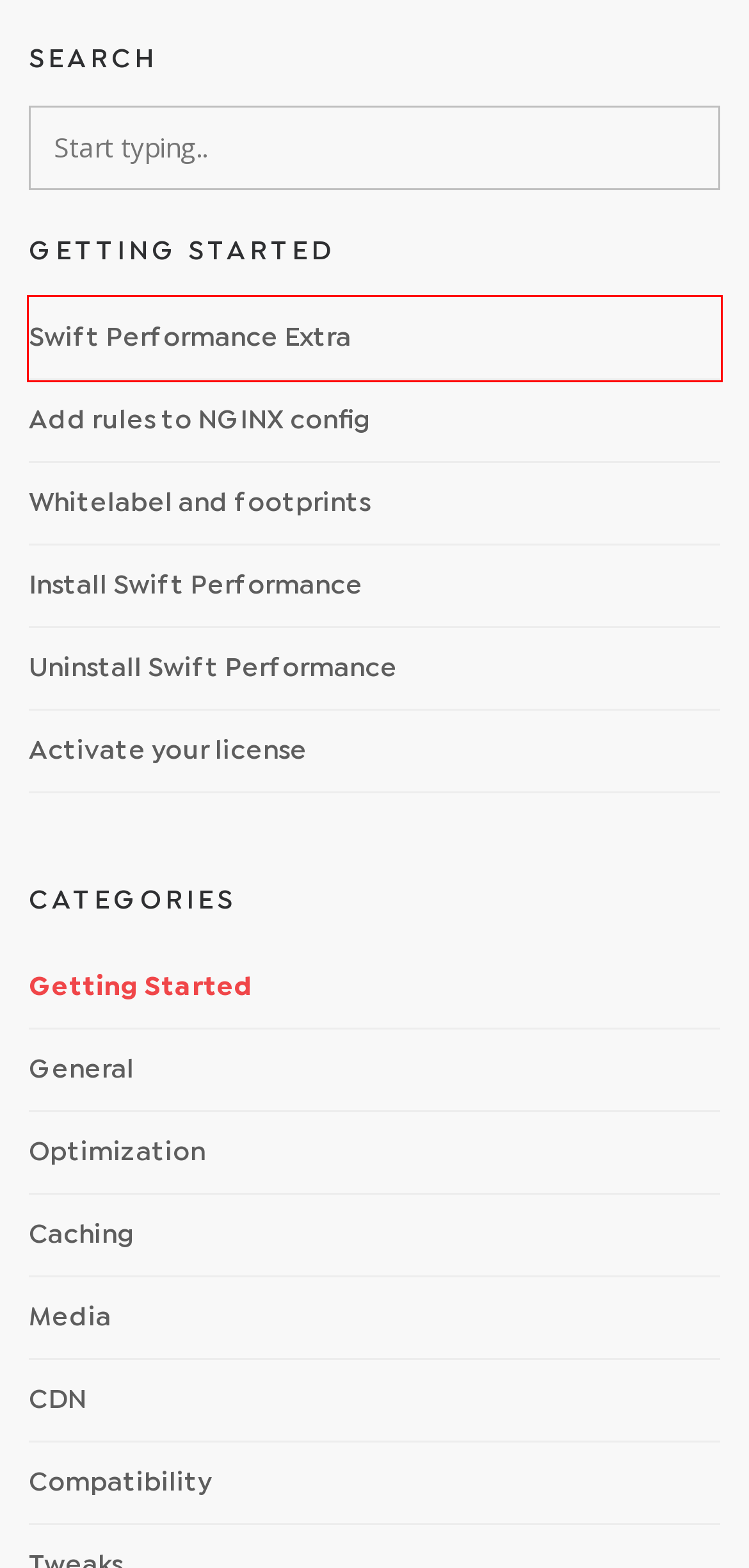Examine the screenshot of the webpage, which has a red bounding box around a UI element. Select the webpage description that best fits the new webpage after the element inside the red bounding box is clicked. Here are the choices:
A. Uninstall Swift Performance – Swift Performance
B. Compatibility – Swift Performance
C. Install Swift Performance – Swift Performance
D. Whitelabel and footprints – Swift Performance
E. Optimization – Swift Performance
F. Add rules to NGINX config – Swift Performance
G. Caching – Swift Performance
H. Swift Performance Extra – Swift Performance

H